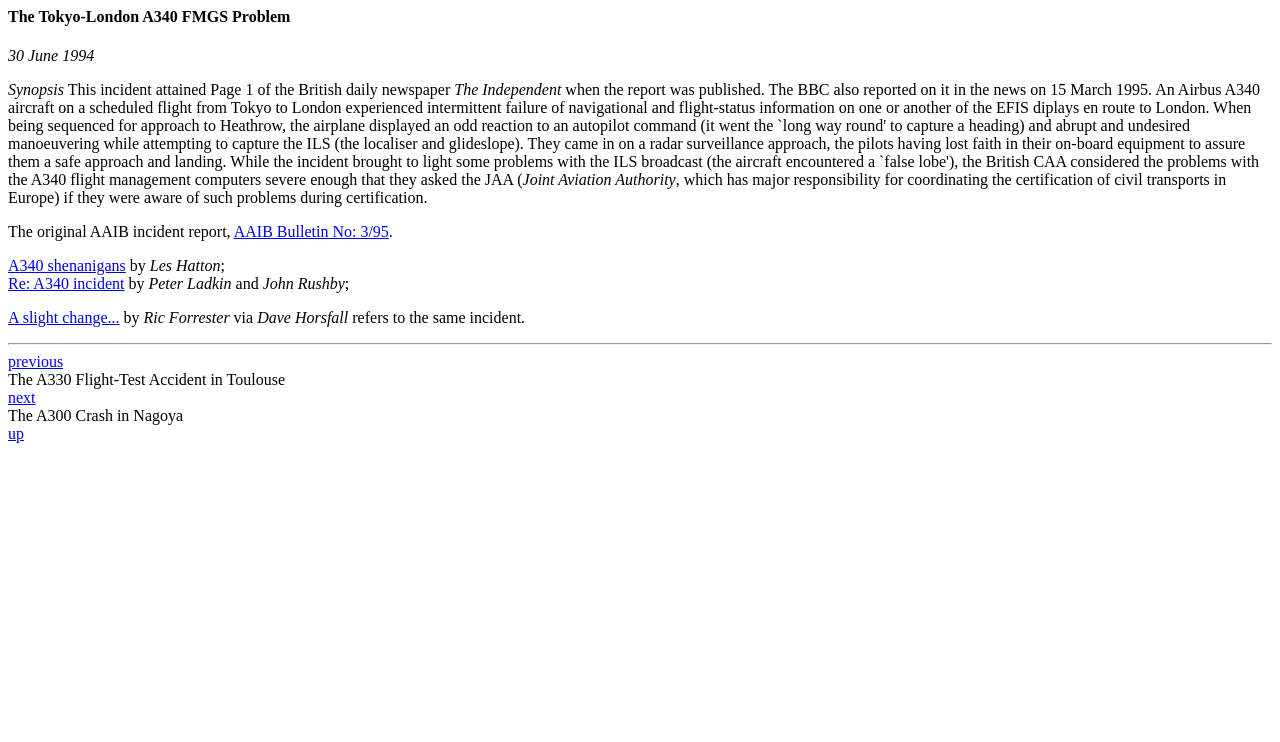Determine the bounding box for the UI element that matches this description: "Re: A340 incident".

[0.006, 0.371, 0.097, 0.394]